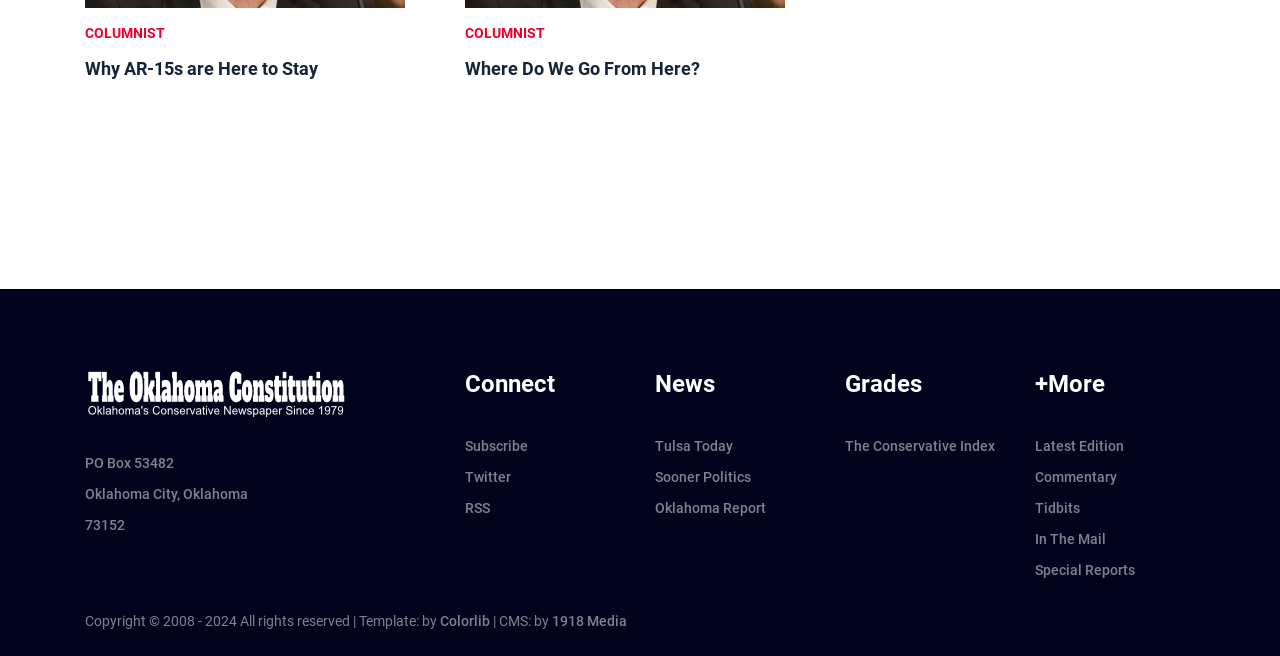Could you provide the bounding box coordinates for the portion of the screen to click to complete this instruction: "Read the article 'Why AR-15s are Here to Stay'"?

[0.066, 0.082, 0.34, 0.129]